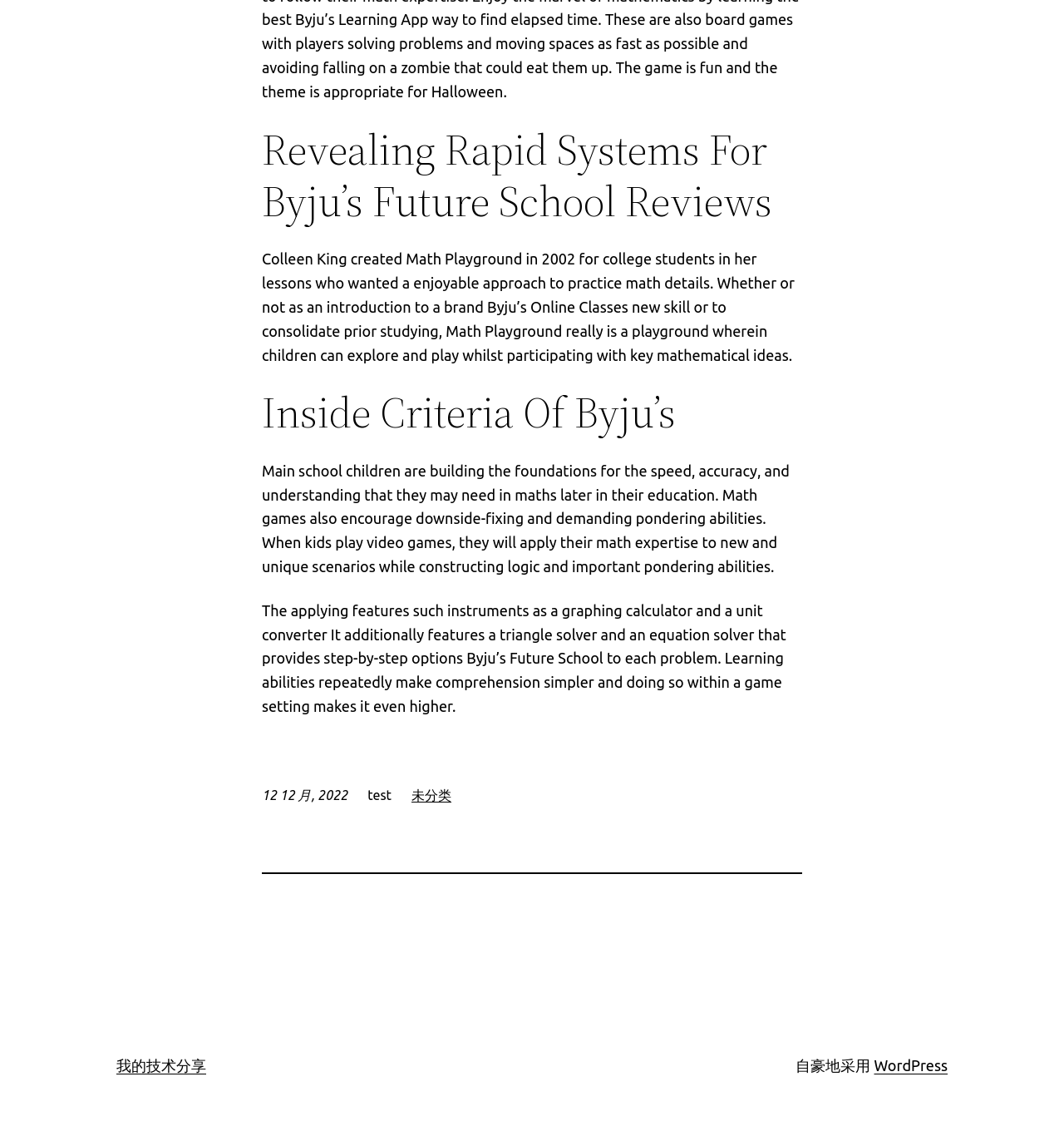Give a concise answer of one word or phrase to the question: 
What type of tools are mentioned on the webpage?

Graphing calculator and unit converter